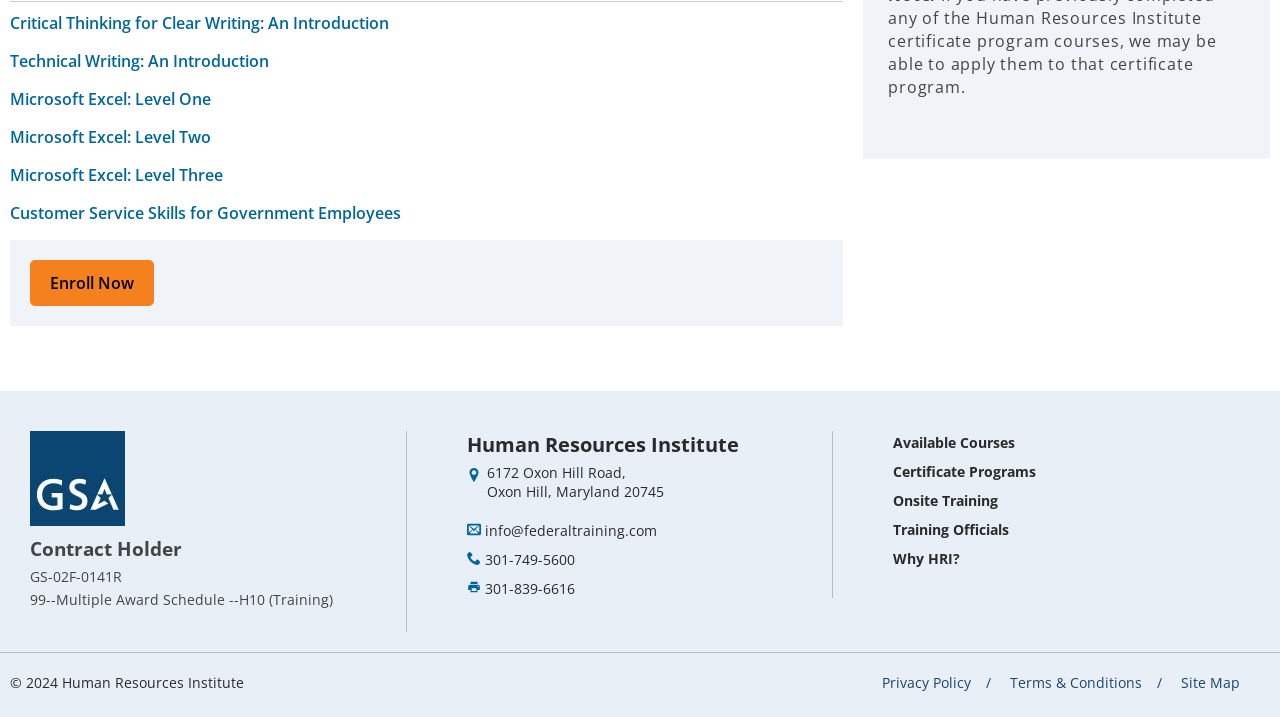Please provide a one-word or short phrase answer to the question:
What is the address of the organization?

6172 Oxon Hill Road, Oxon Hill, Maryland 20745